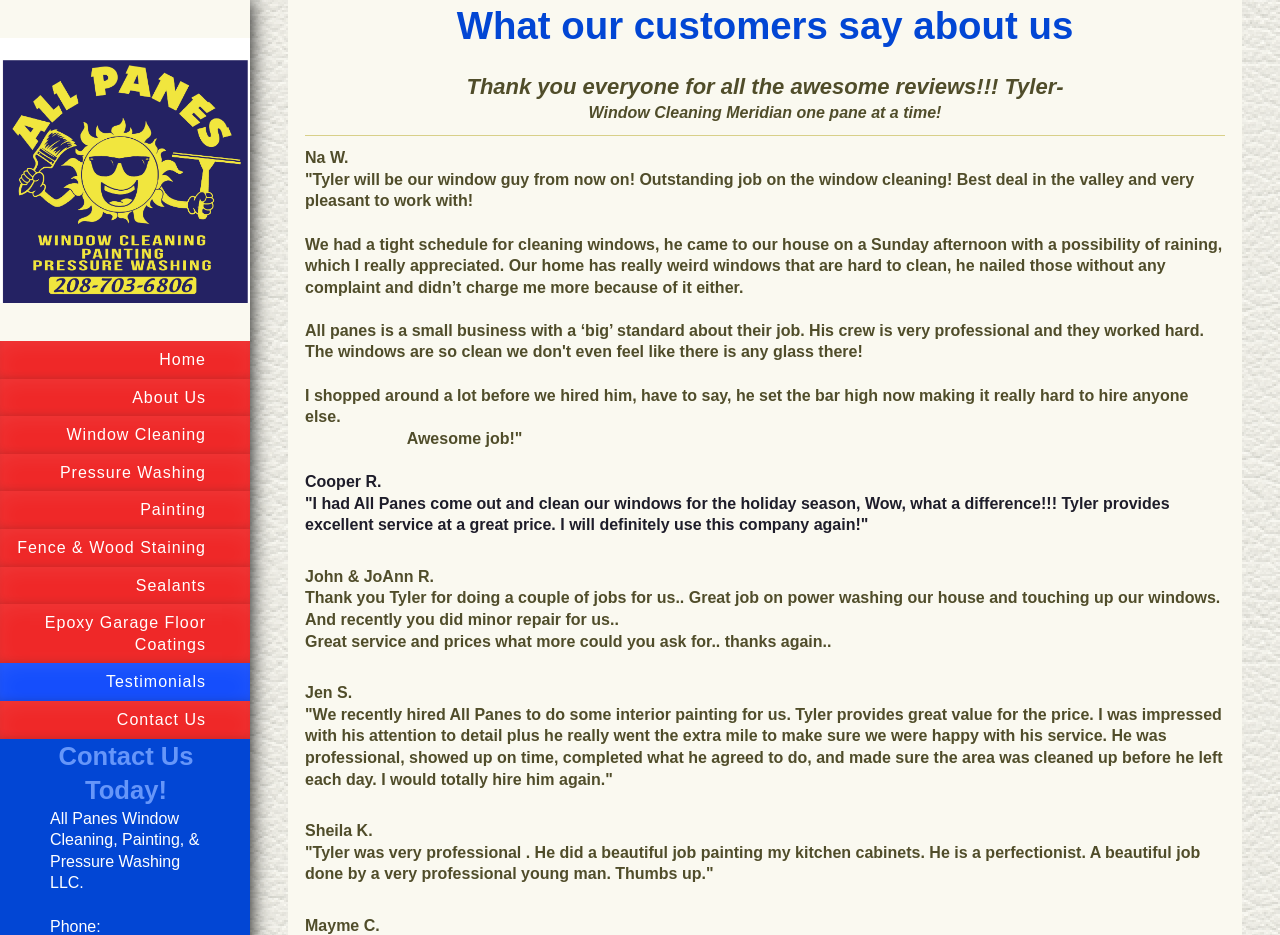Locate the bounding box coordinates of the segment that needs to be clicked to meet this instruction: "Click on the 'Contact Us' link".

[0.0, 0.75, 0.195, 0.79]